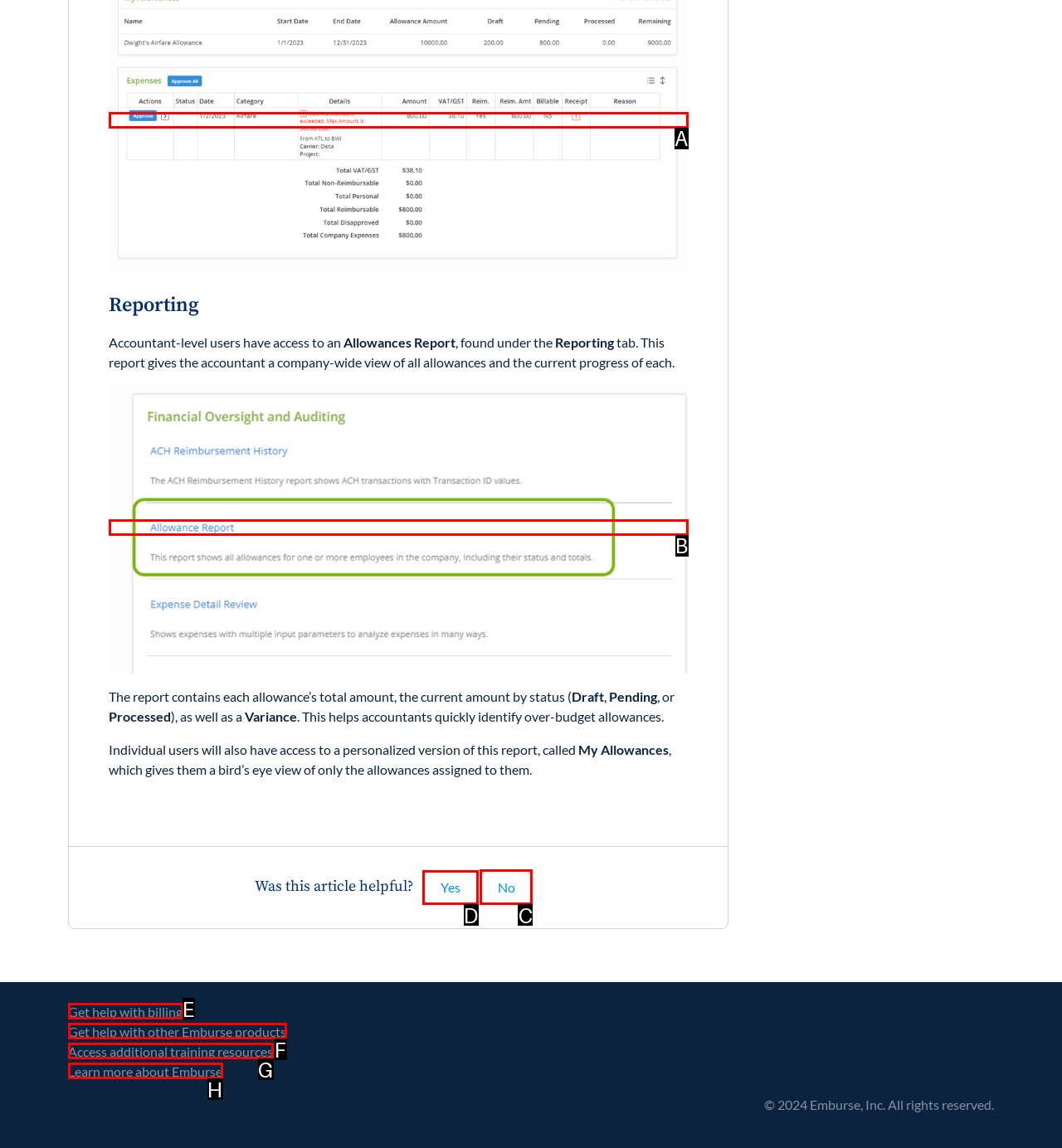For the instruction: Click on the 'This article was helpful' button, determine the appropriate UI element to click from the given options. Respond with the letter corresponding to the correct choice.

D